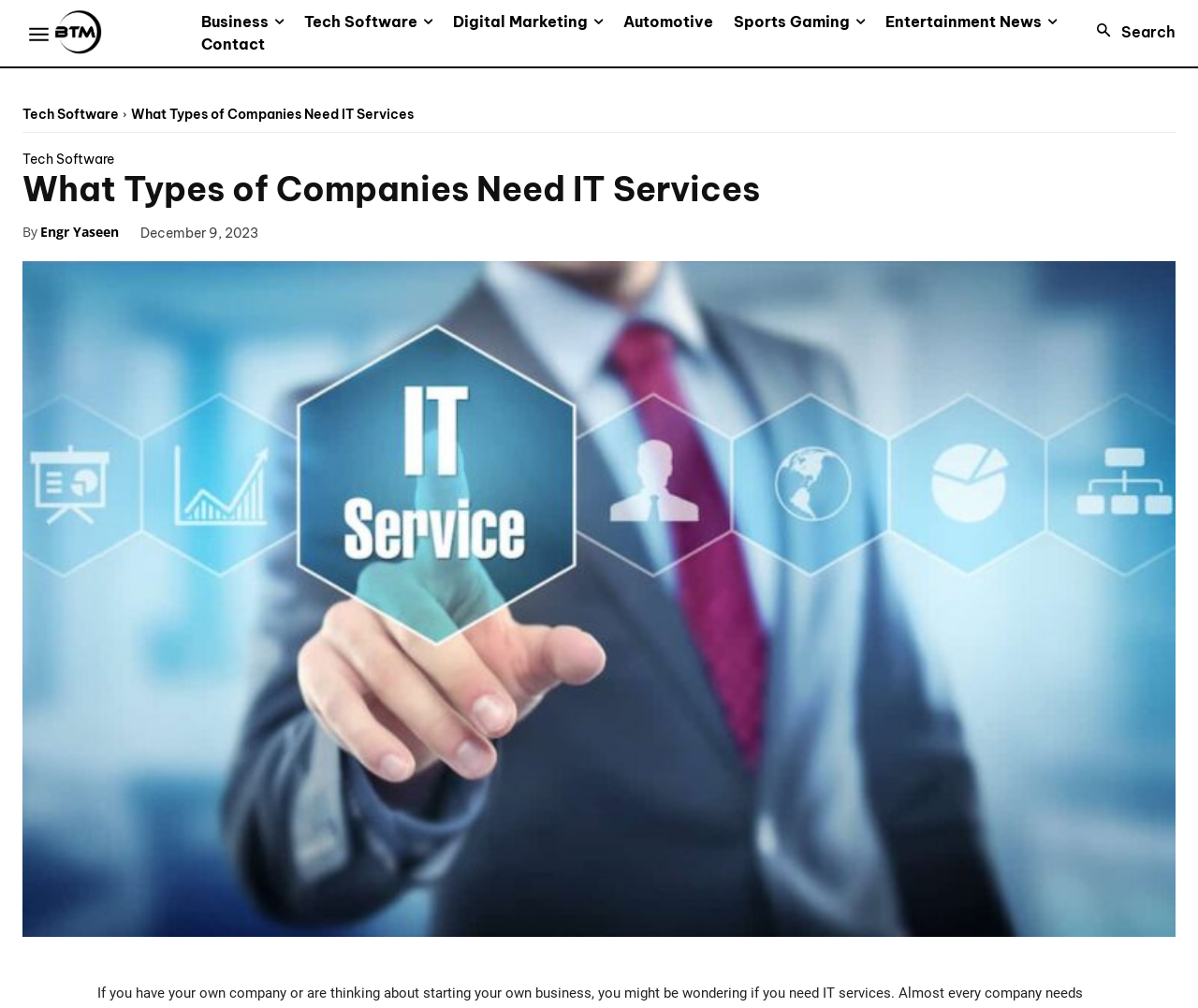Locate the bounding box of the UI element defined by this description: "Market Statistics". The coordinates should be given as four float numbers between 0 and 1, formatted as [left, top, right, bottom].

None